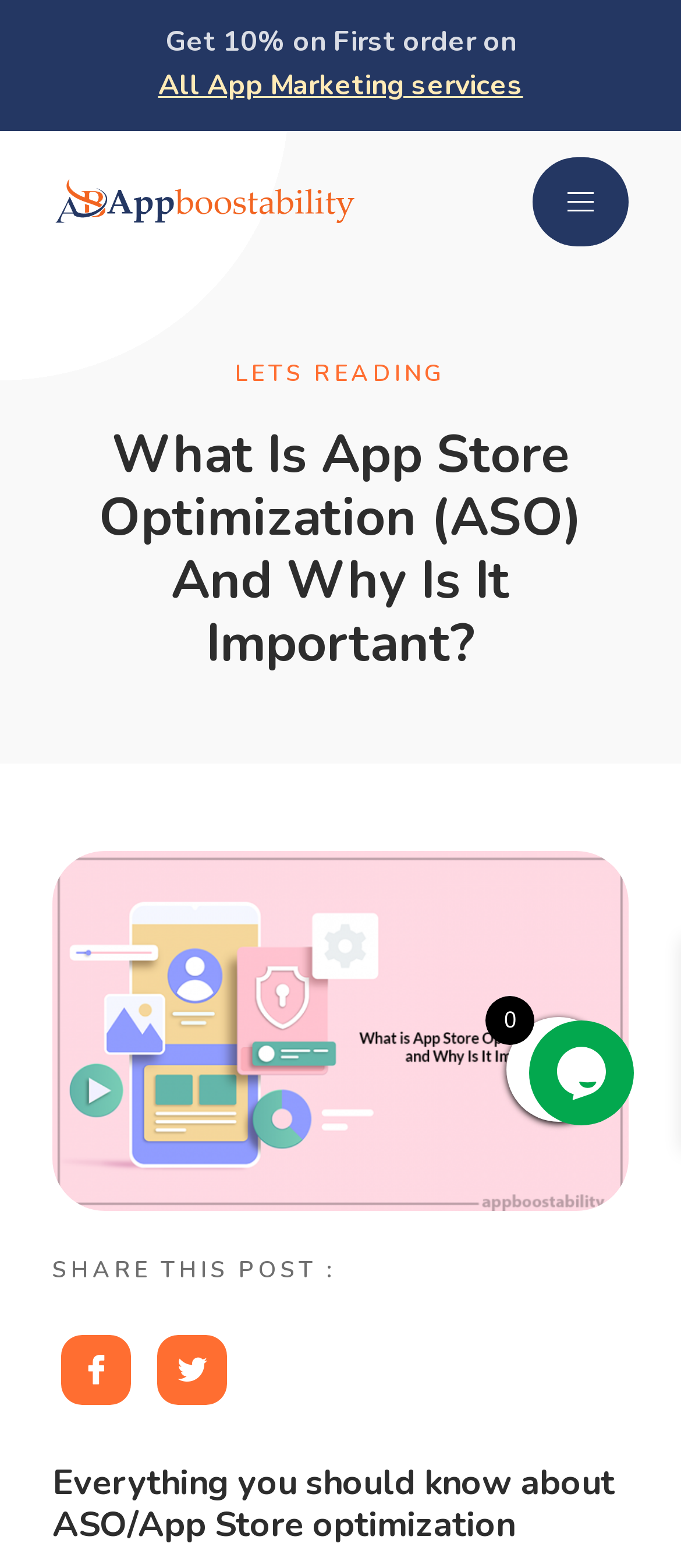Respond with a single word or short phrase to the following question: 
What is the title of the first section of the article?

What Is App Store Optimization (ASO) And Why Is It Important?